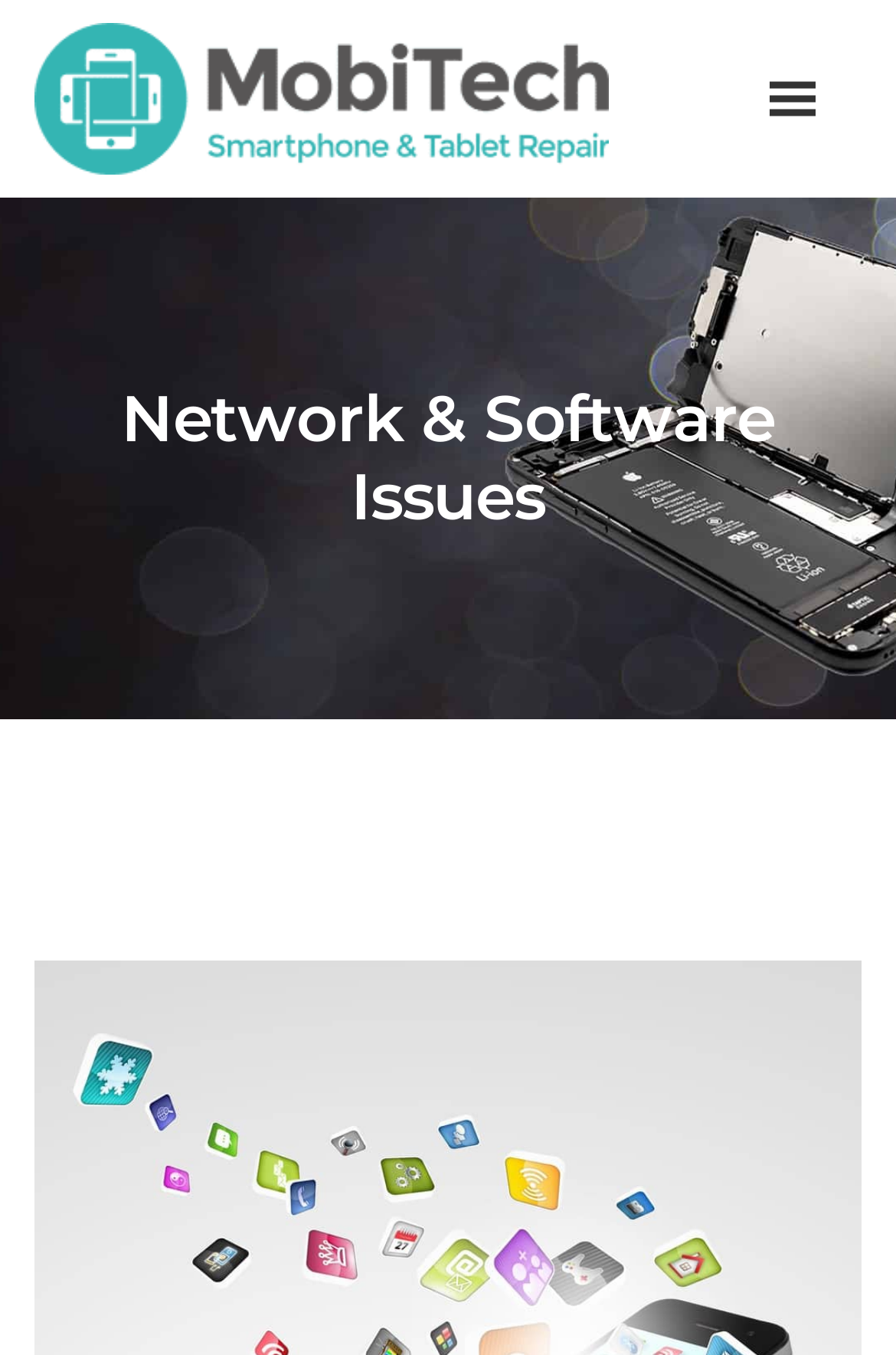Determine the webpage's heading and output its text content.

Network & Software Issues